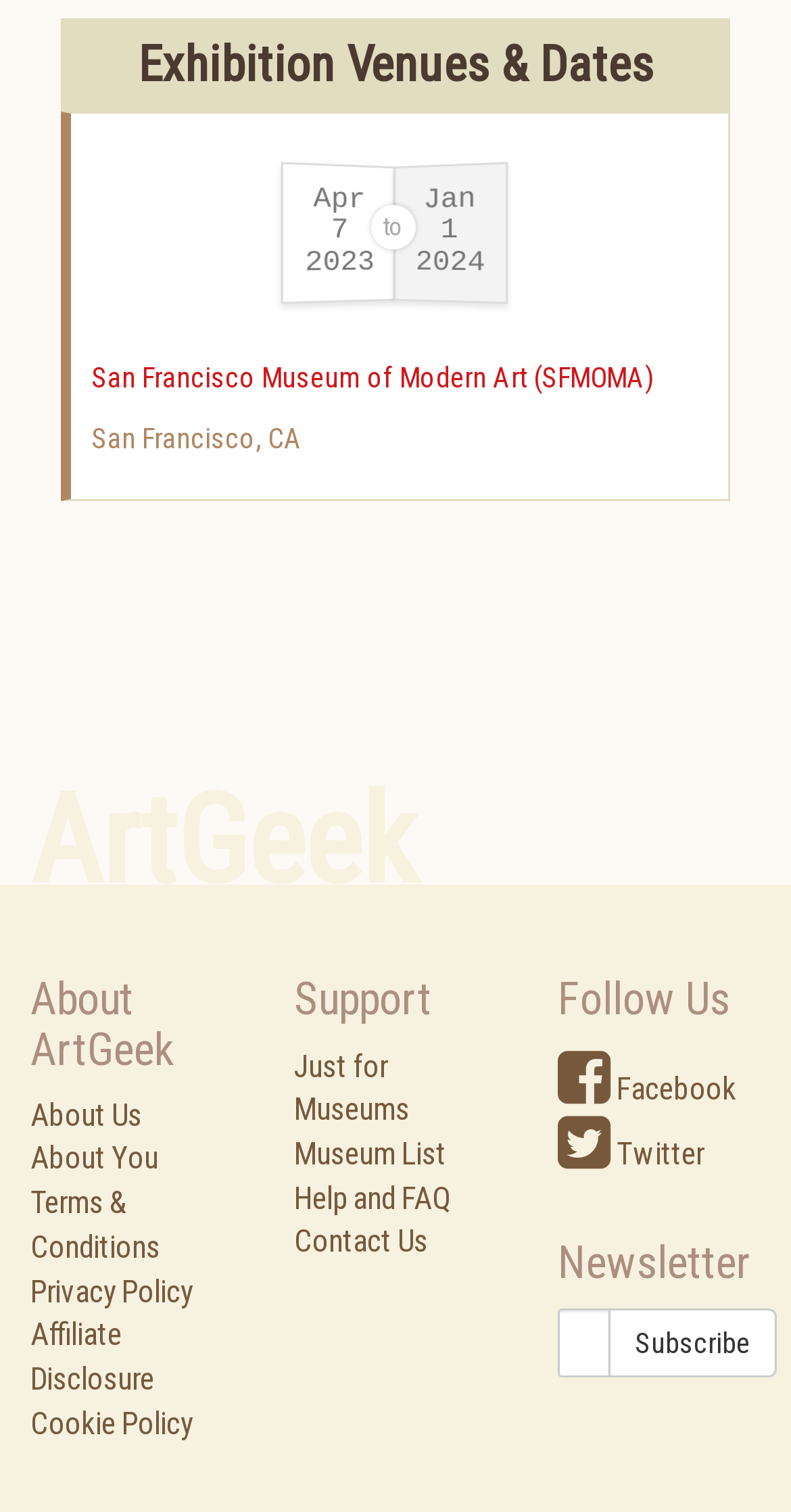Find the bounding box coordinates of the element to click in order to complete the given instruction: "Read about us."

[0.038, 0.726, 0.179, 0.75]